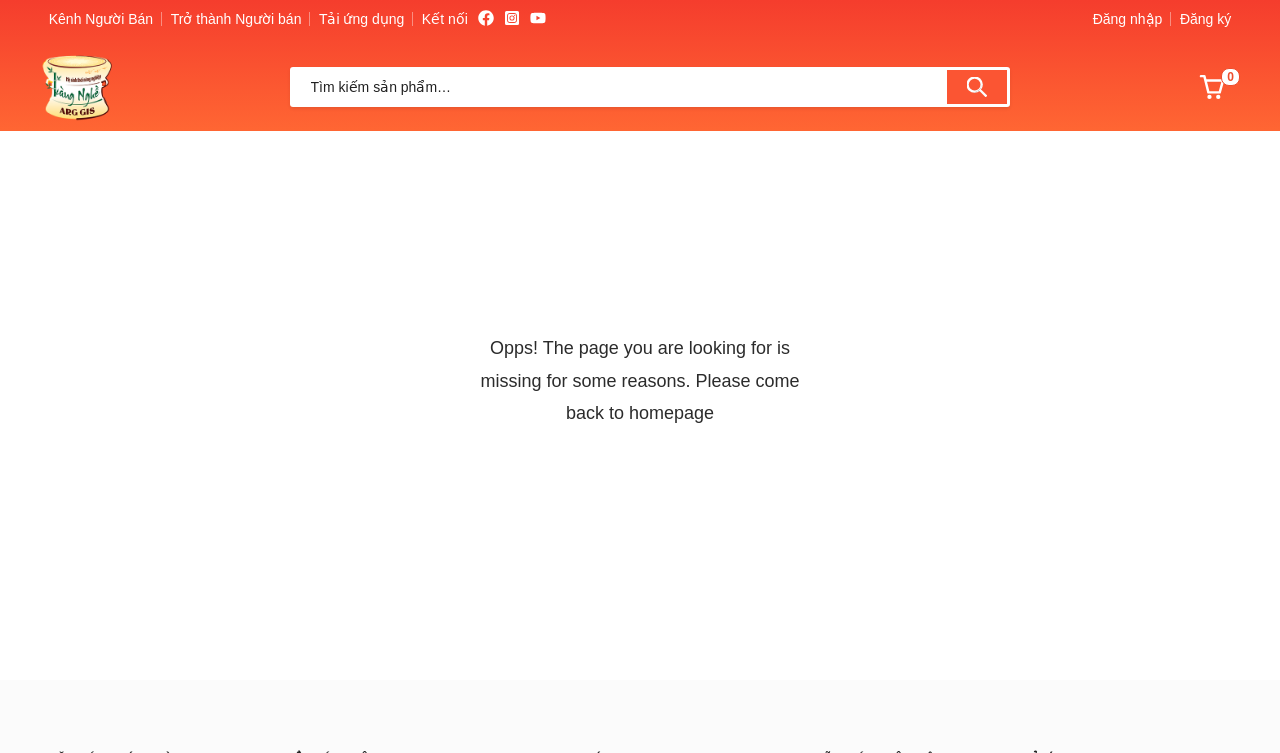Please identify the bounding box coordinates of where to click in order to follow the instruction: "Click on Đăng nhập".

[0.847, 0.007, 0.915, 0.044]